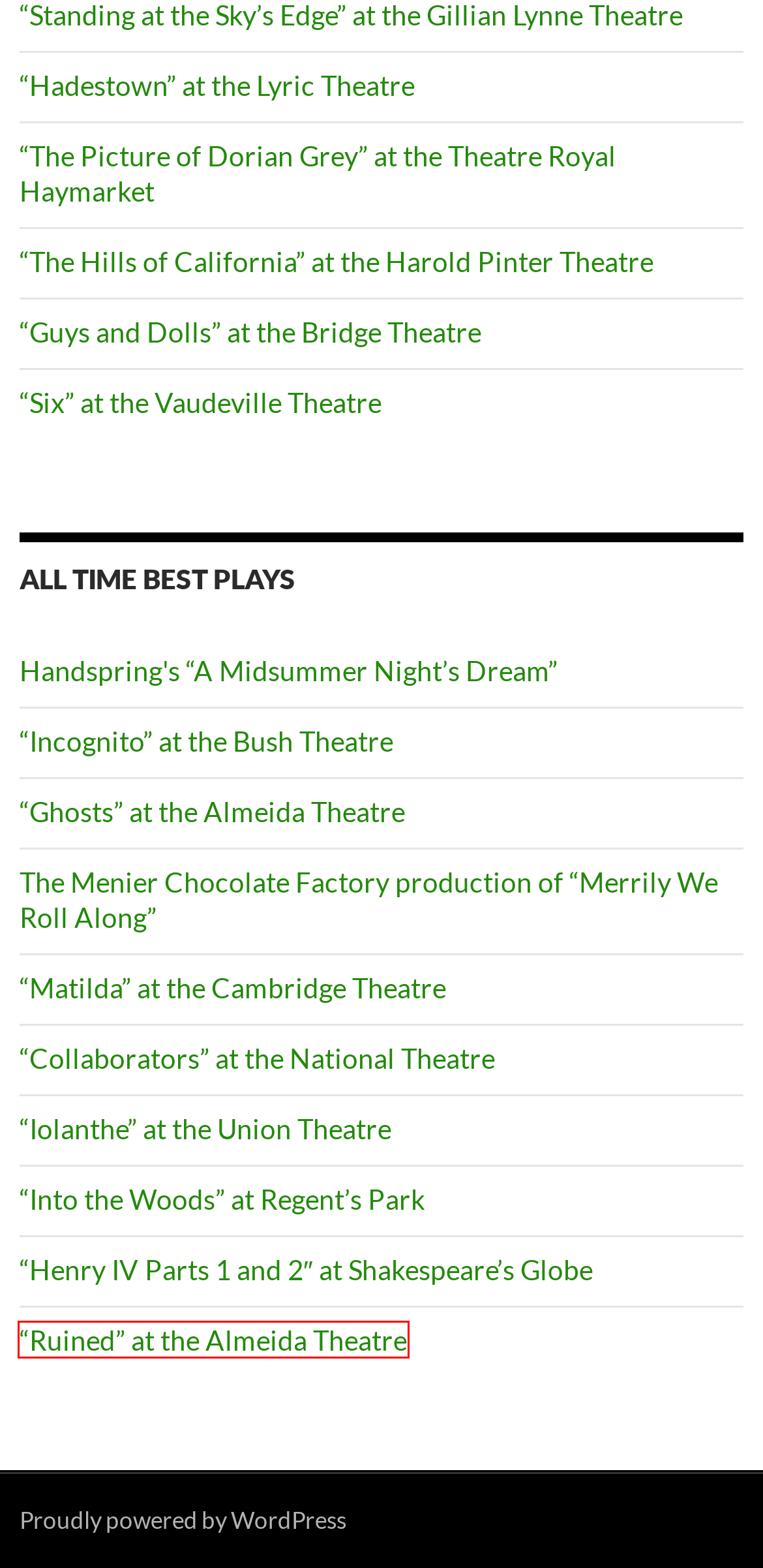Review the webpage screenshot provided, noting the red bounding box around a UI element. Choose the description that best matches the new webpage after clicking the element within the bounding box. The following are the options:
A. "Ruined" at the Almeida Theatre - Theatre reviews by Edward Lukes
B. "Matilda" at the Cambridge Theatre - Theatre reviews by Edward Lukes
C. “The Picture of Dorian Gray” at the Theatre Royal Haymarket - Theatre reviews by Edward Lukes
D. Blog Tool, Publishing Platform, and CMS – WordPress.org
E. "Merrily We Roll Along" at the Harold Pinter Theatre - Theatre reviews by Edward Lukes
F. “Six” at the Vaudeville Theatre - Theatre reviews by Edward Lukes
G. "Henry IV Parts 1 and 2" at Shakespeare's Globe - Theatre reviews by Edward Lukes
H. “Guys and Dolls” at the Bridge Theatre - Theatre reviews by Edward Lukes

A